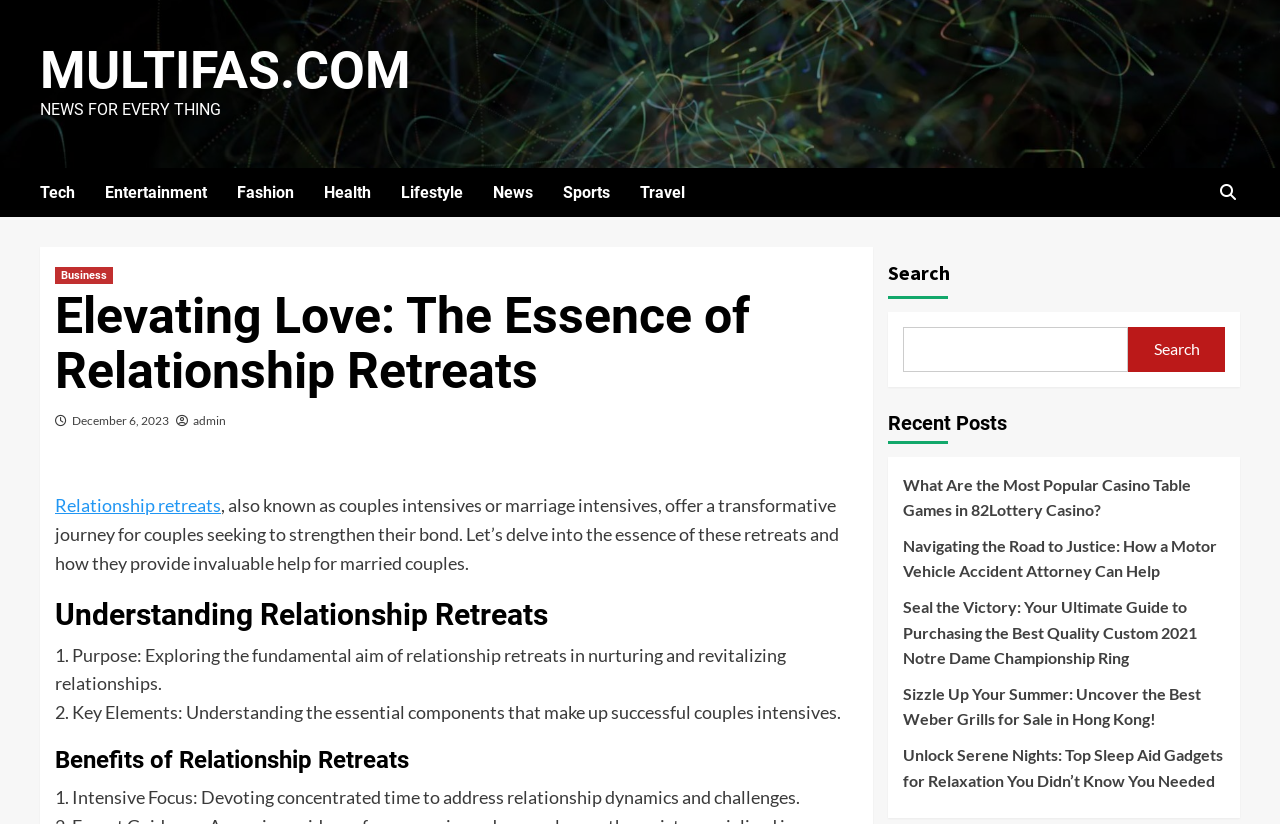Can you pinpoint the bounding box coordinates for the clickable element required for this instruction: "Read the 'What Are the Most Popular Casino Table Games in 82Lottery Casino?' post"? The coordinates should be four float numbers between 0 and 1, i.e., [left, top, right, bottom].

[0.705, 0.572, 0.957, 0.647]